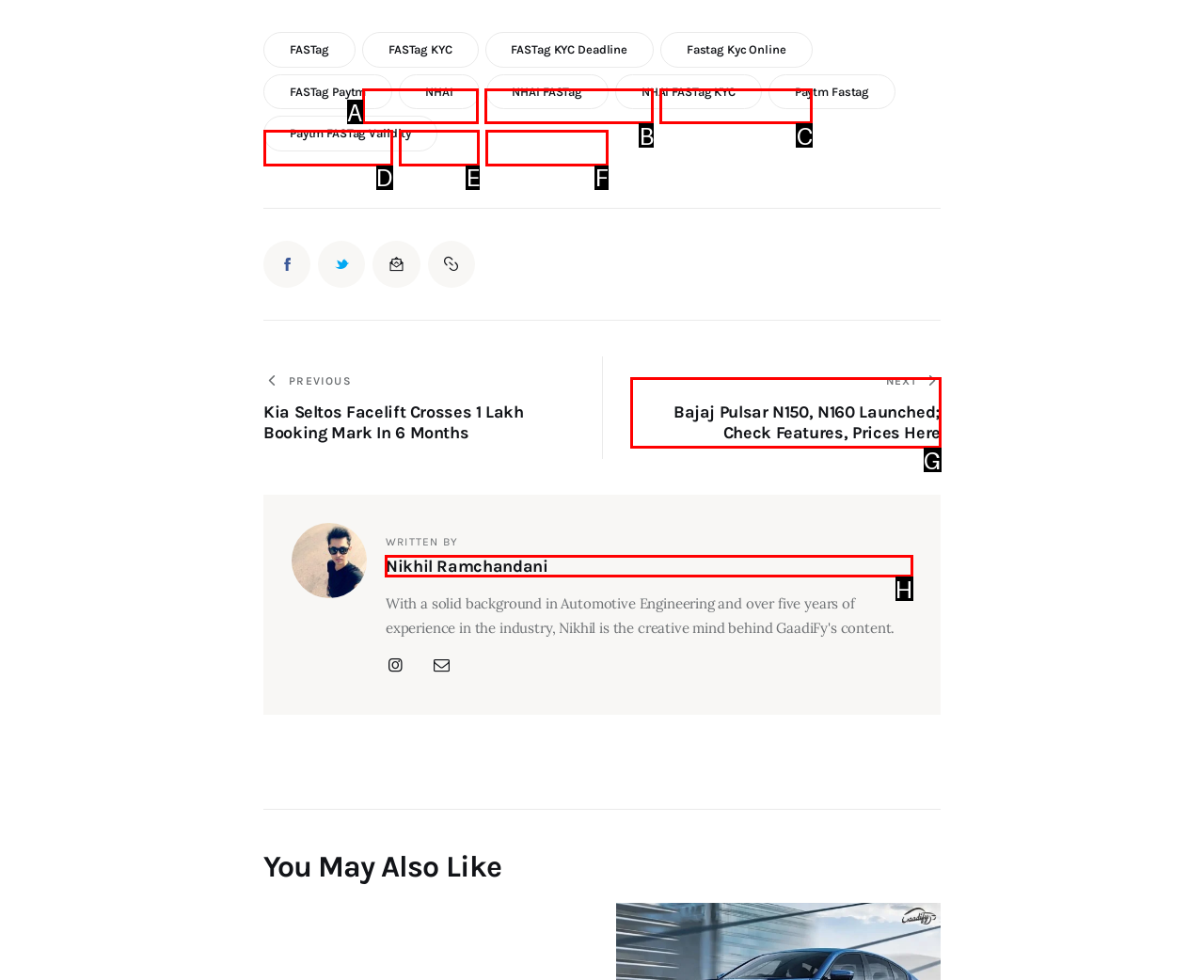Among the marked elements in the screenshot, which letter corresponds to the UI element needed for the task: Check author profile?

H